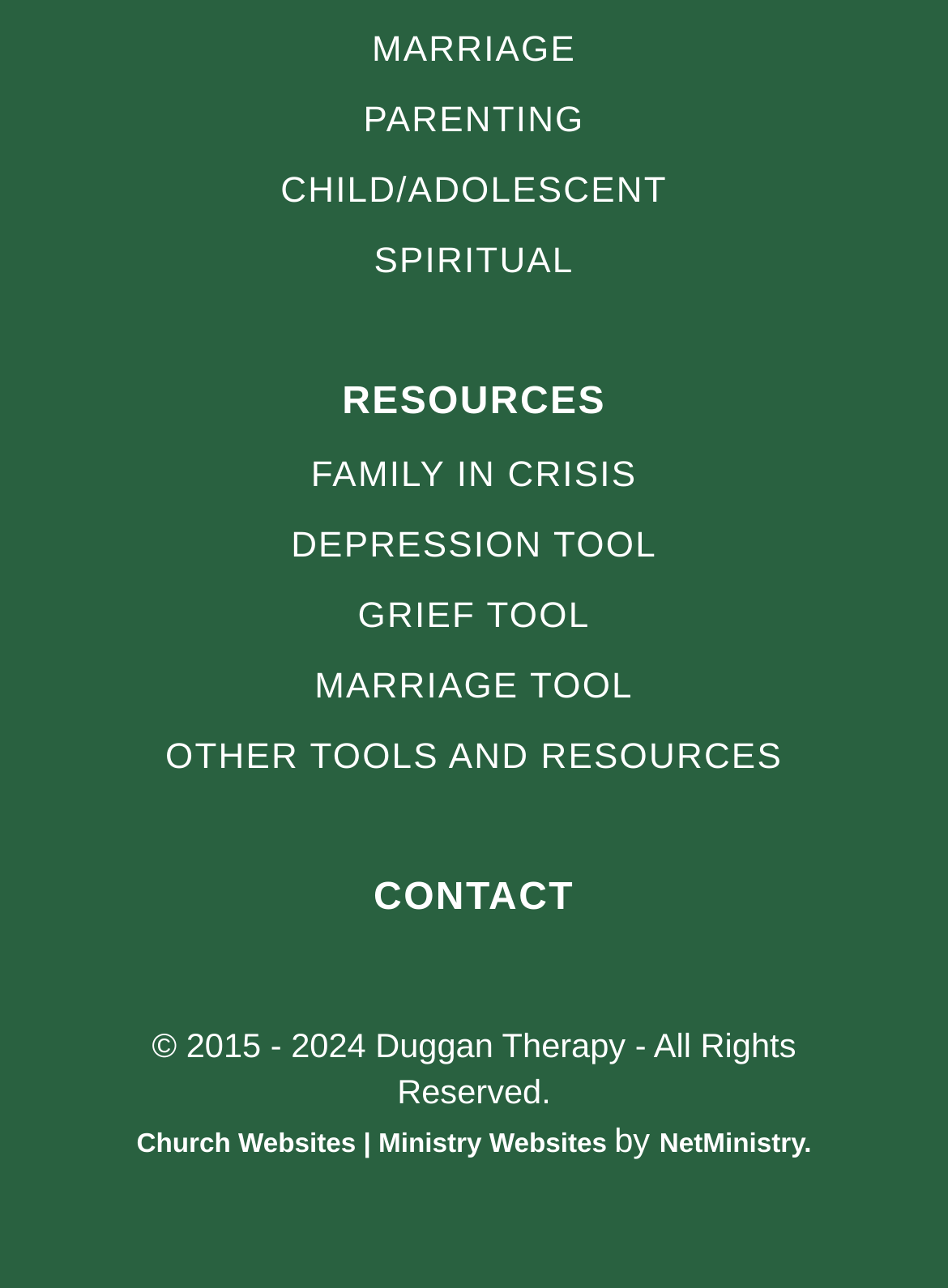Identify the bounding box coordinates of the section that should be clicked to achieve the task described: "Access DEPRESSION TOOL".

[0.077, 0.406, 0.923, 0.461]